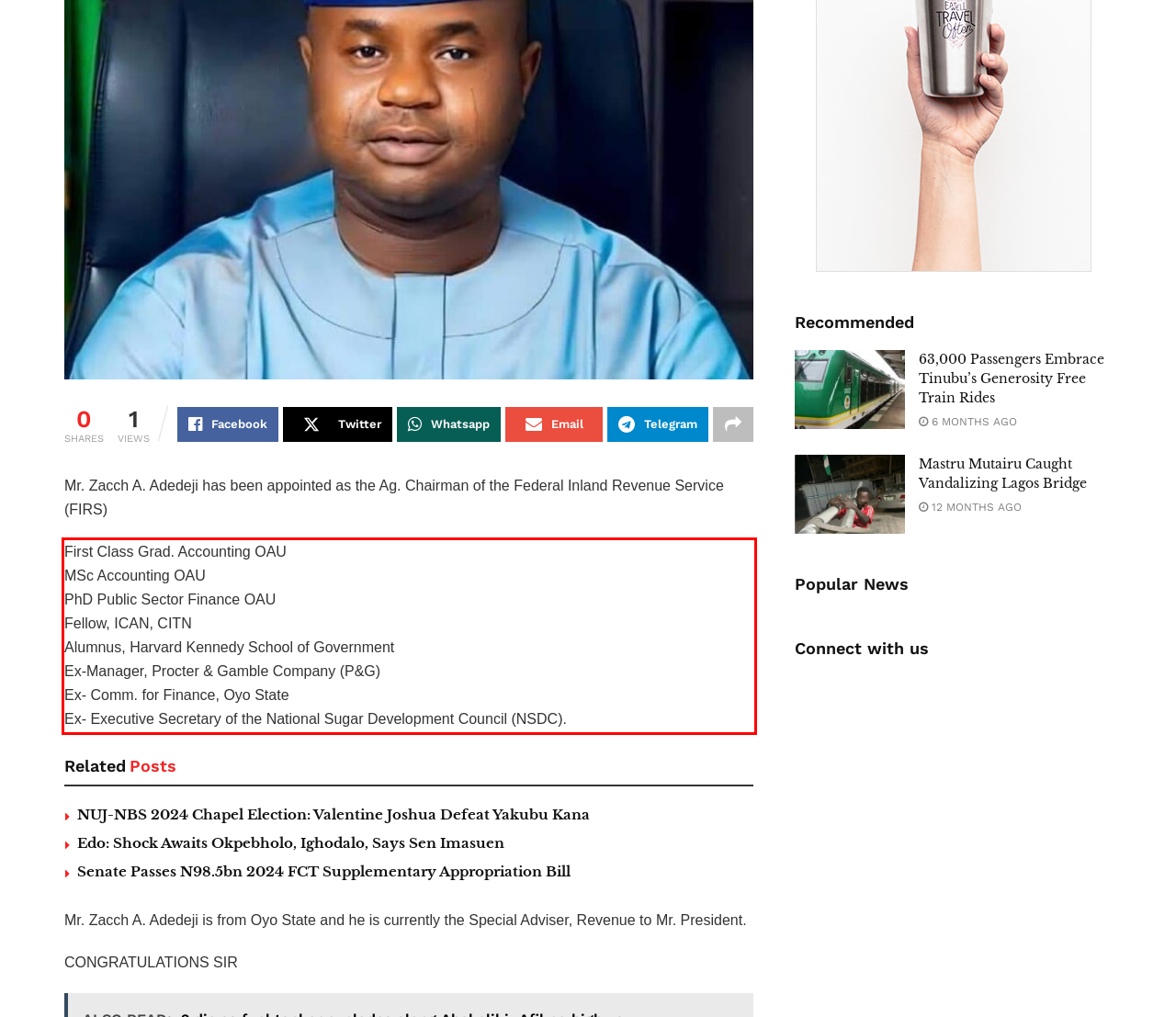Perform OCR on the text inside the red-bordered box in the provided screenshot and output the content.

First Class Grad. Accounting OAU MSc Accounting OAU PhD Public Sector Finance OAU Fellow, ICAN, CITN Alumnus, Harvard Kennedy School of Government Ex-Manager, Procter & Gamble Company (P&G) Ex- Comm. for Finance, Oyo State Ex- Executive Secretary of the National Sugar Development Council (NSDC).